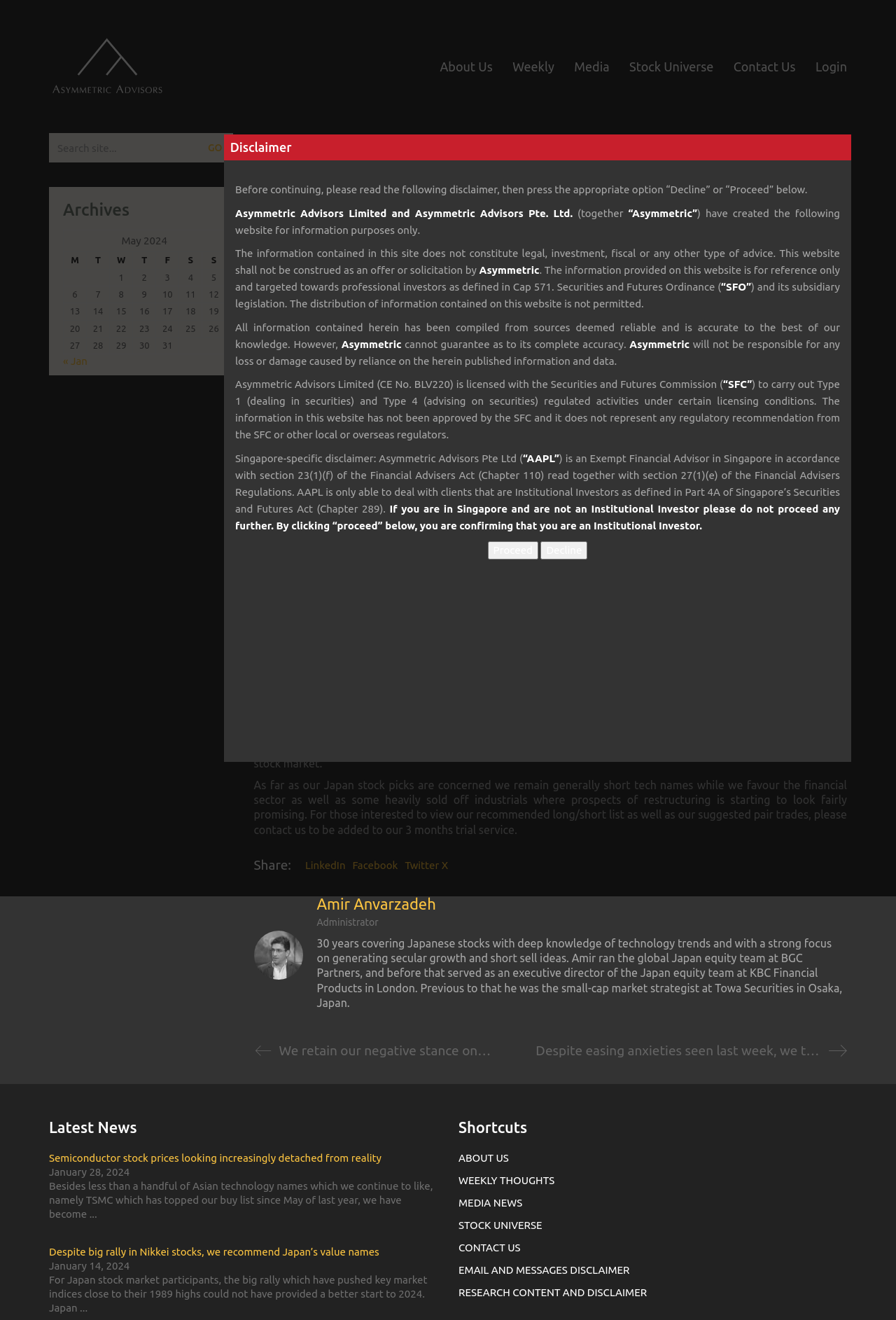Please find and generate the text of the main heading on the webpage.

All is not well on the macro front and we cannot see stocks finding their footing anytime soon